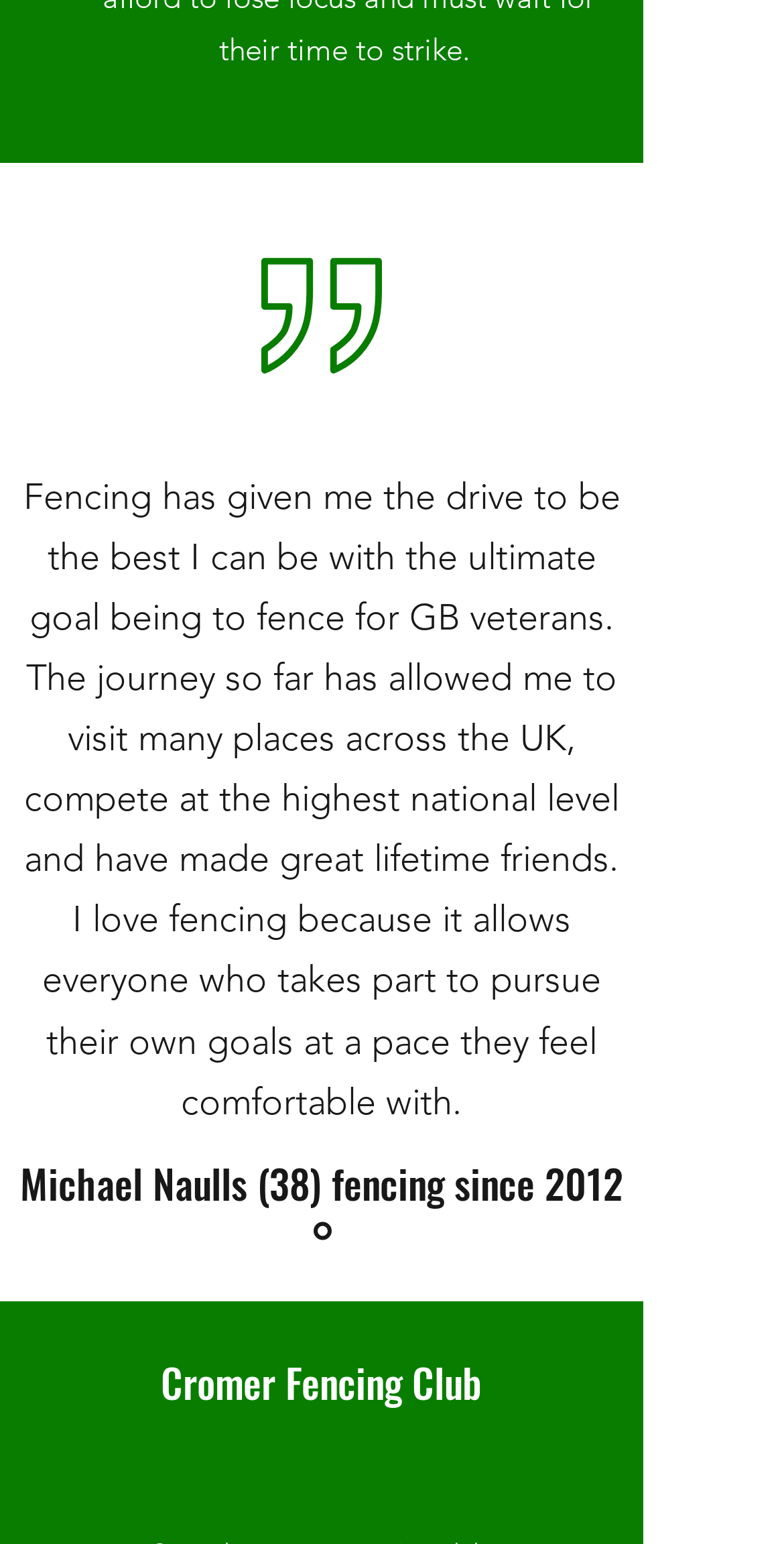What is the name of the fencing club mentioned on the webpage?
Kindly offer a detailed explanation using the data available in the image.

The answer can be found in the link element outside of the 'Slideshow' region, which states 'Cromer Fencing Club'.